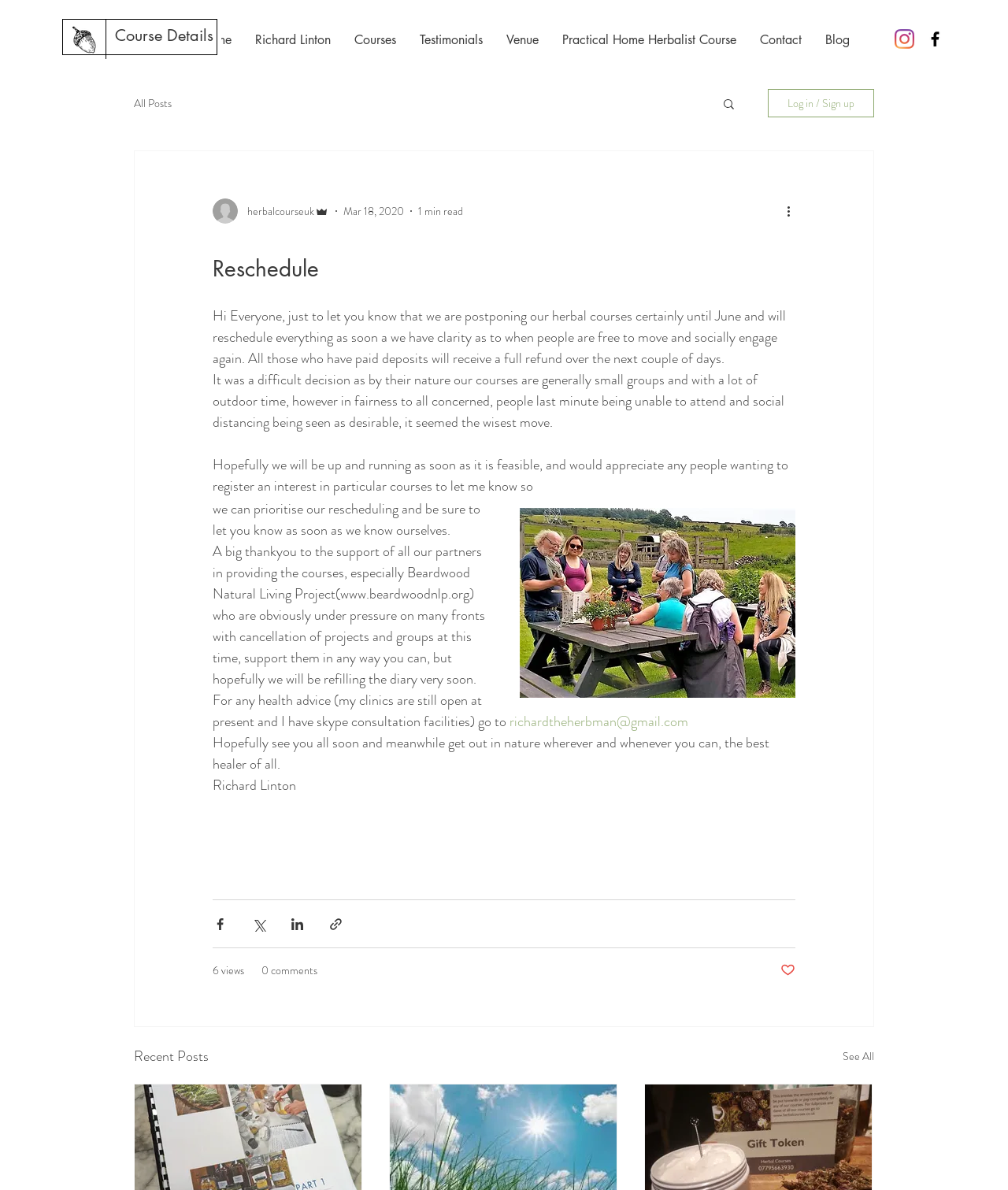Analyze the image and provide a detailed answer to the question: How can one contact the author for health advice?

The webpage provides the author's email address, richardtheherbman@gmail.com, as a means of contacting him for health advice.